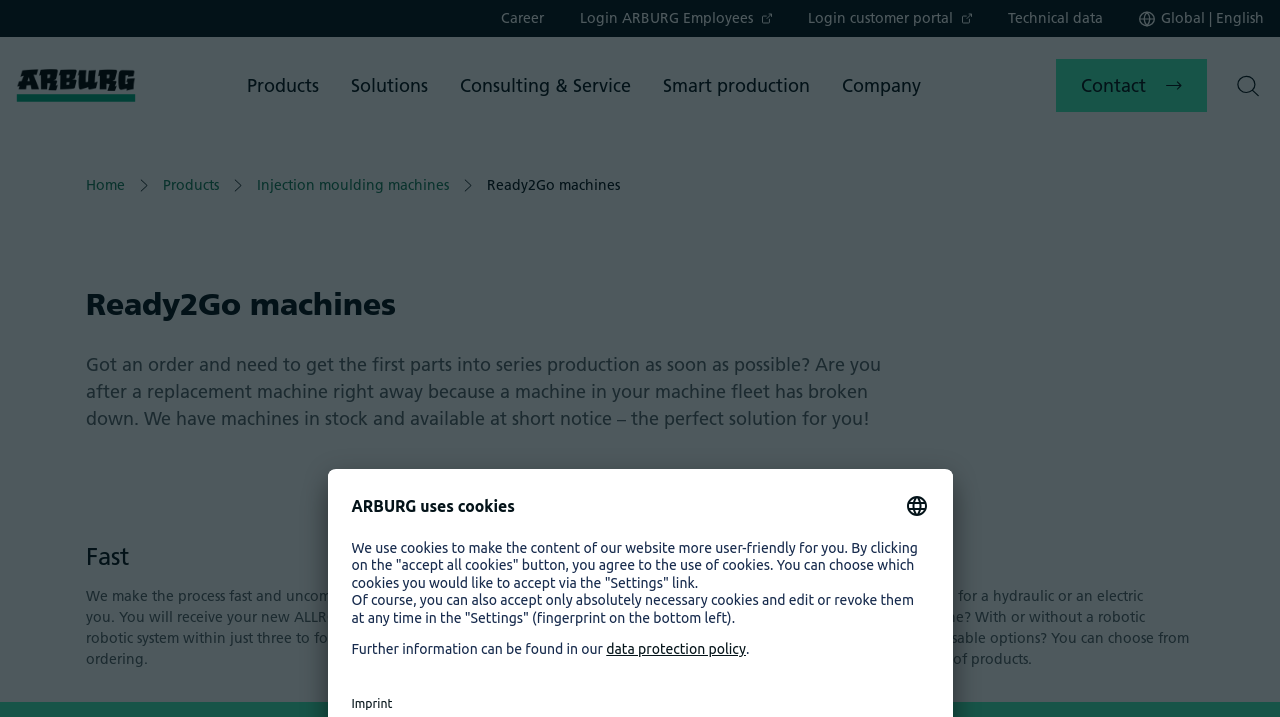Locate the bounding box coordinates of the segment that needs to be clicked to meet this instruction: "Search for a term".

None